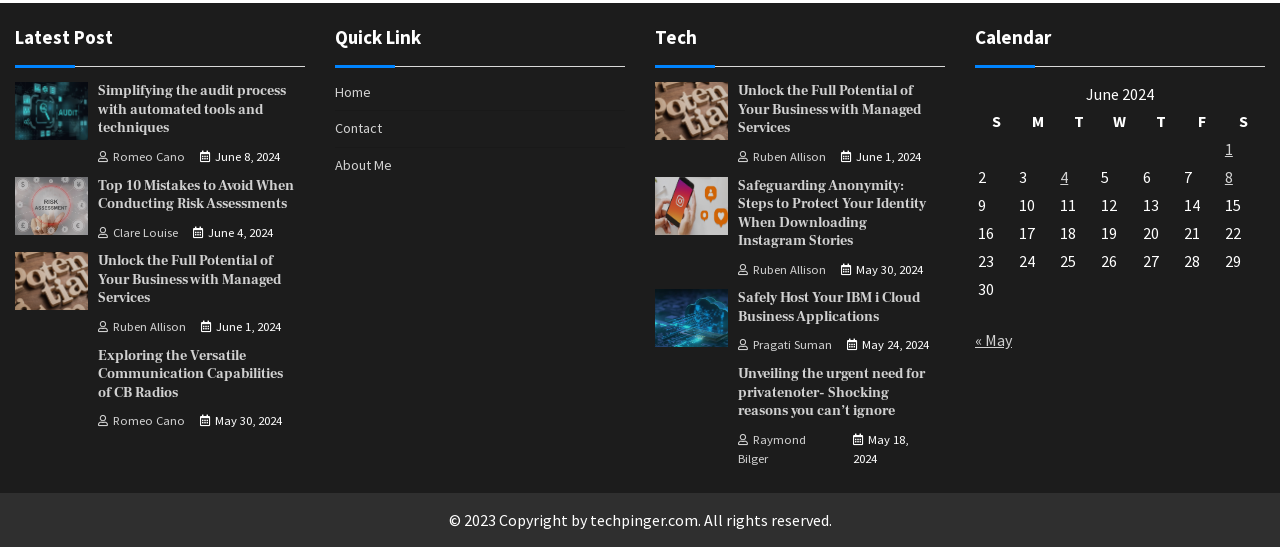From the details in the image, provide a thorough response to the question: What is the date of the post 'Exploring the Versatile Communication Capabilities of CB Radios'?

The date of the post 'Exploring the Versatile Communication Capabilities of CB Radios' is identified by the StaticText element with the text 'May 30, 2024'. This element is located near the heading element with the text 'Exploring the Versatile Communication Capabilities of CB Radios'.